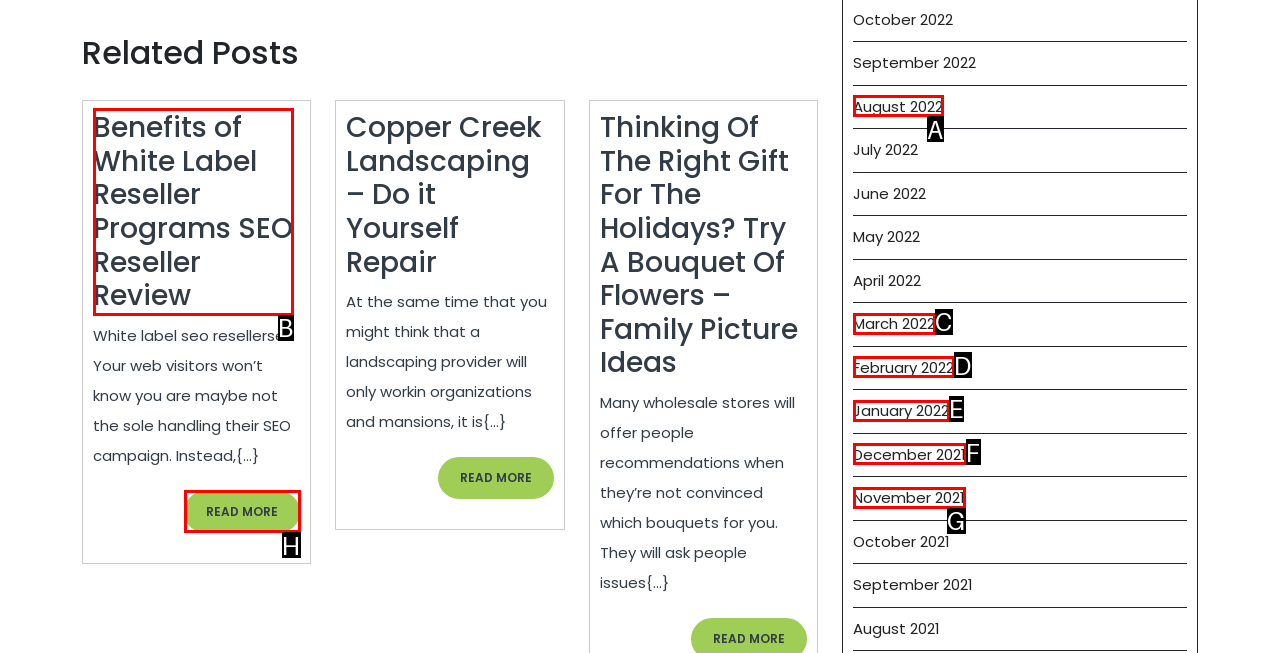For the instruction: Read more about Benefits of White Label Reseller Programs SEO Reseller Review, which HTML element should be clicked?
Respond with the letter of the appropriate option from the choices given.

B